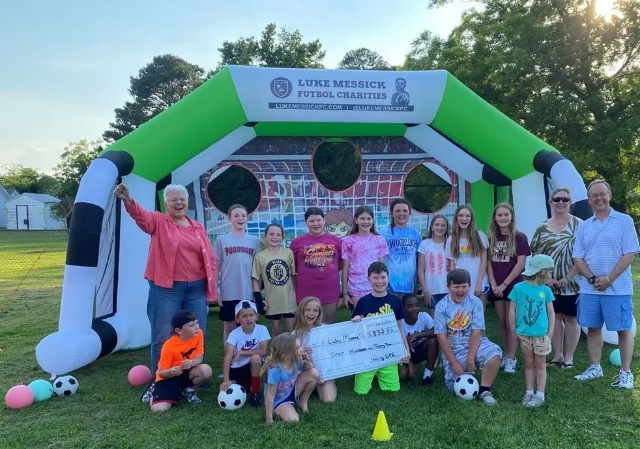What sport is being celebrated in the image?
Based on the image, answer the question in a detailed manner.

The answer can be found in the caption, where it is mentioned that the inflatable structure in the background features a soccer goal design, and some participants are holding soccer balls, indicating that the sport being celebrated is futsal, which is a variant of soccer.